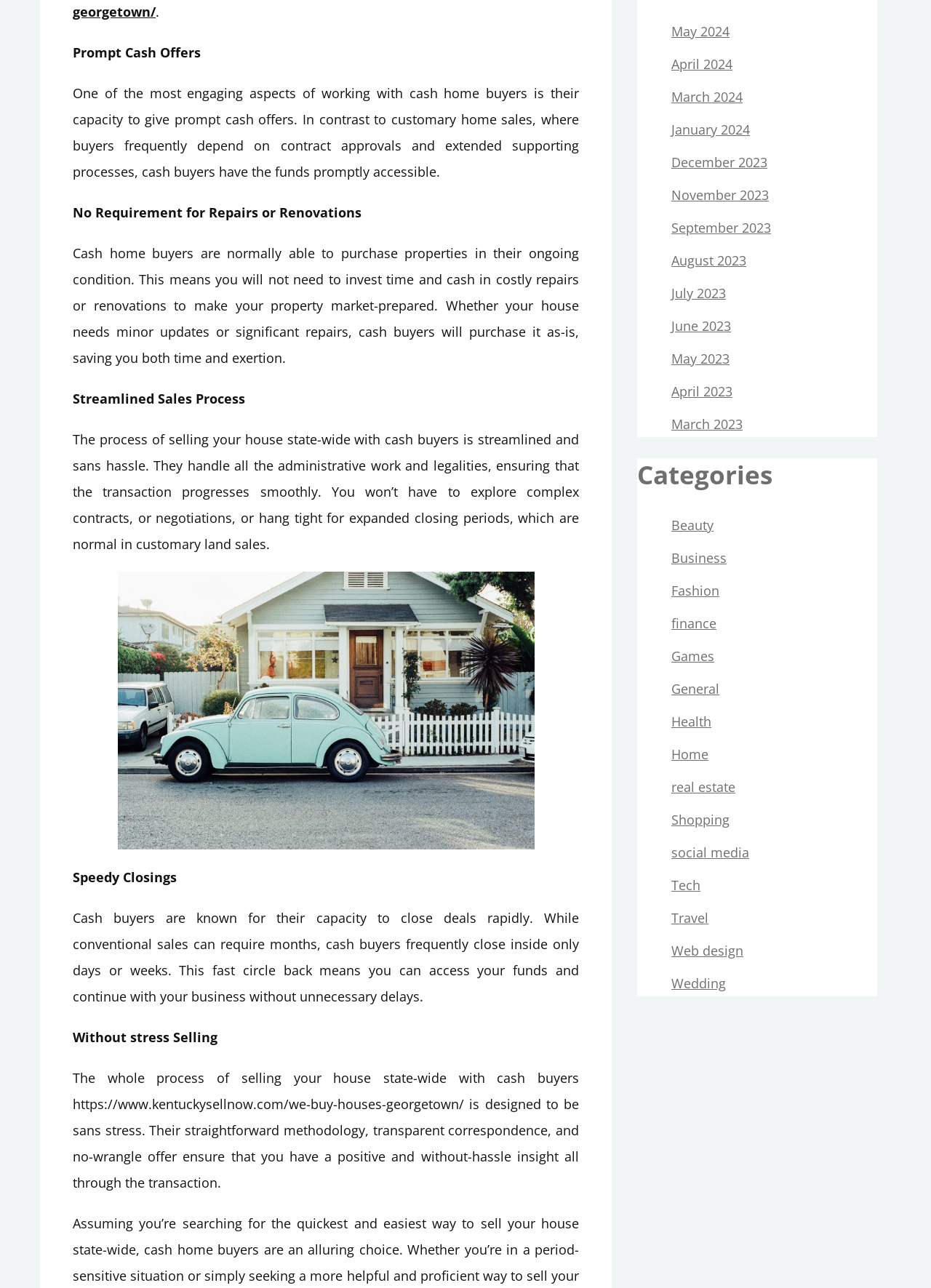What is the benefit of selling a house to cash home buyers?
Give a one-word or short-phrase answer derived from the screenshot.

Prompt cash offers